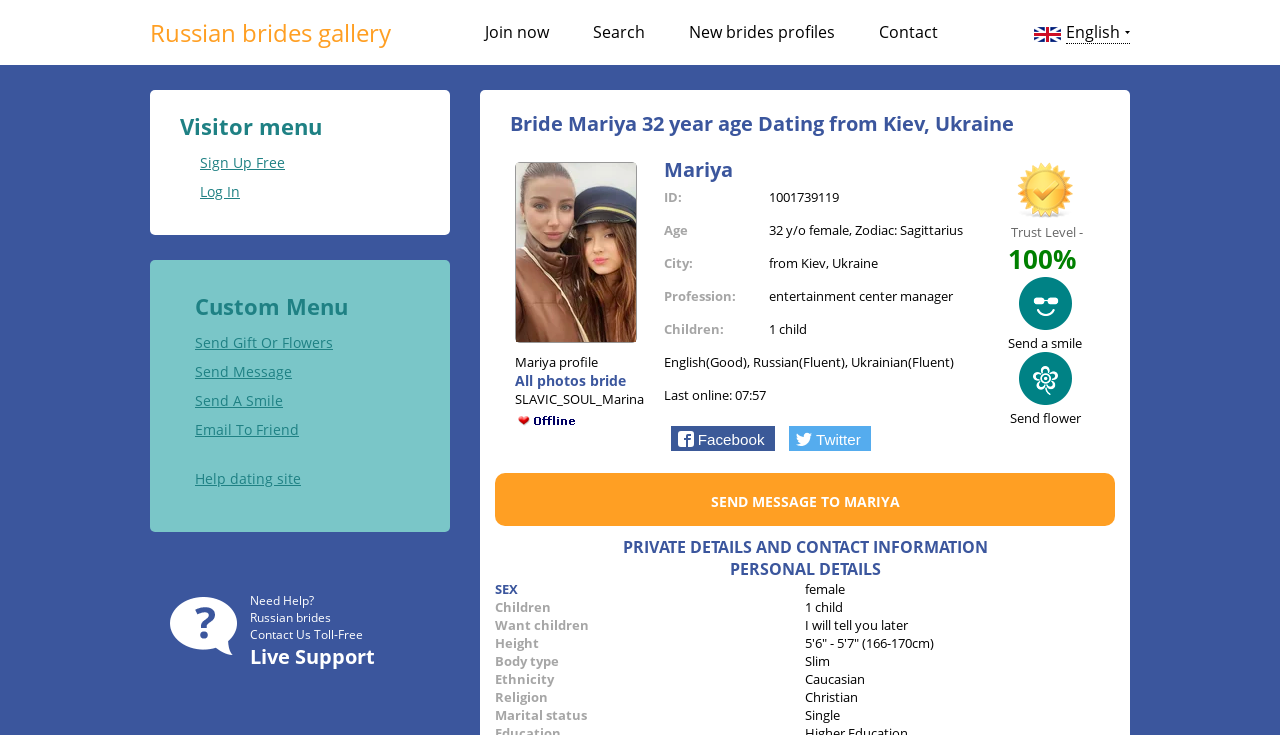Please determine the bounding box coordinates for the element with the description: "alt="Mariya female from Ukraine"".

[0.403, 0.439, 0.497, 0.465]